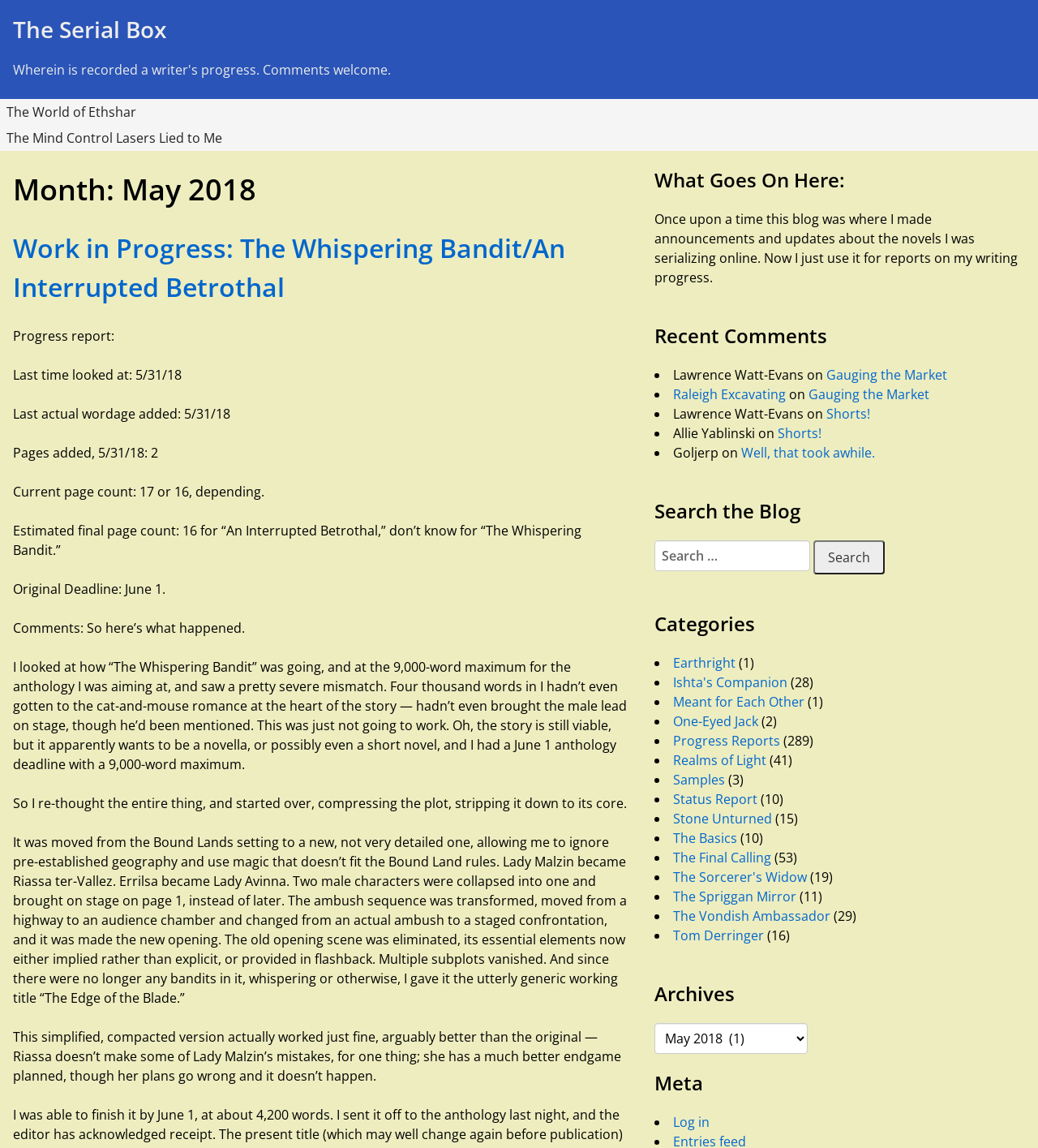Could you highlight the region that needs to be clicked to execute the instruction: "Click the 'The Serial Box' link"?

[0.012, 0.012, 0.16, 0.039]